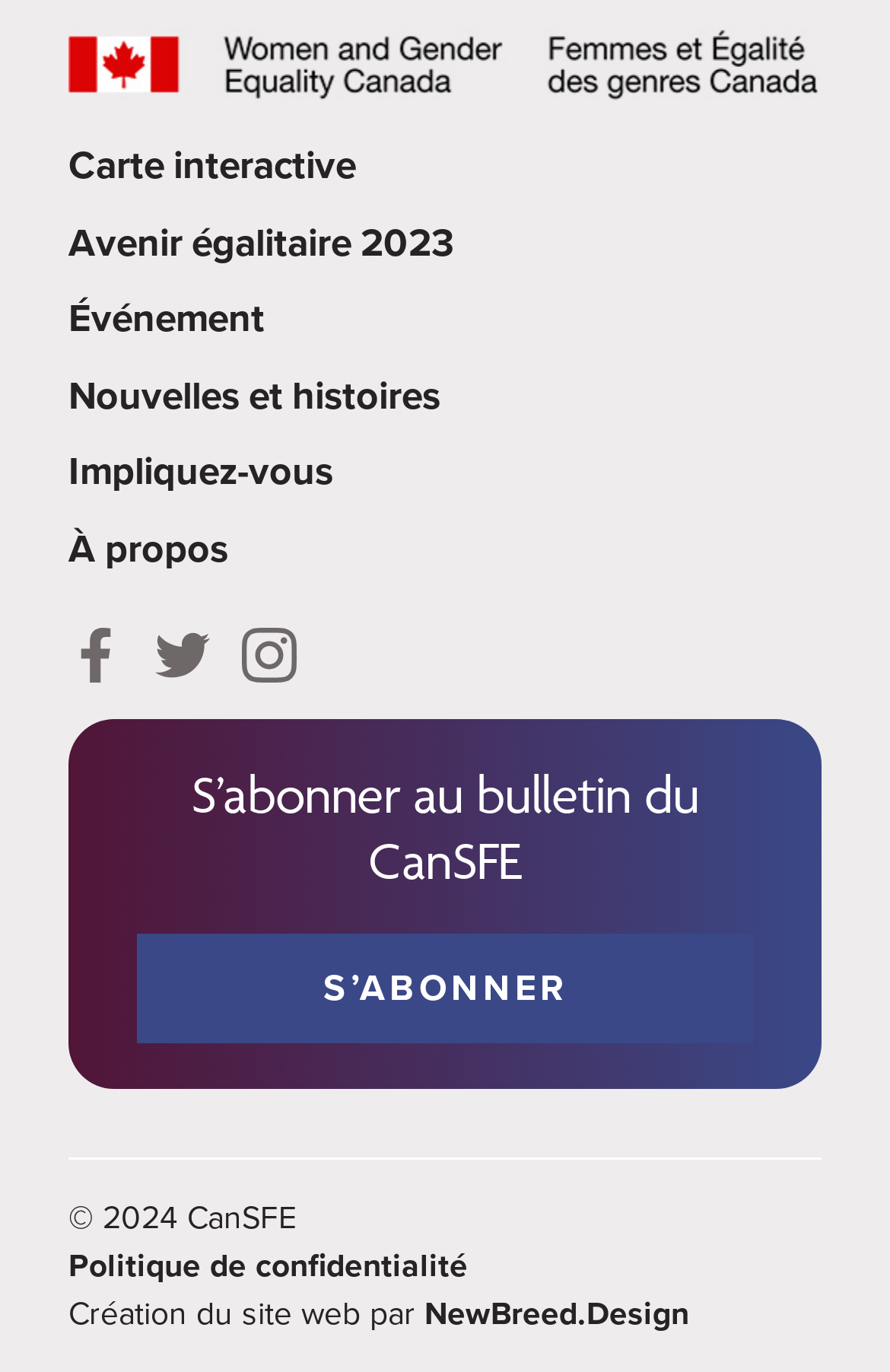Using the given element description, provide the bounding box coordinates (top-left x, top-left y, bottom-right x, bottom-right y) for the corresponding UI element in the screenshot: NewBreed.Design

[0.477, 0.943, 0.774, 0.971]